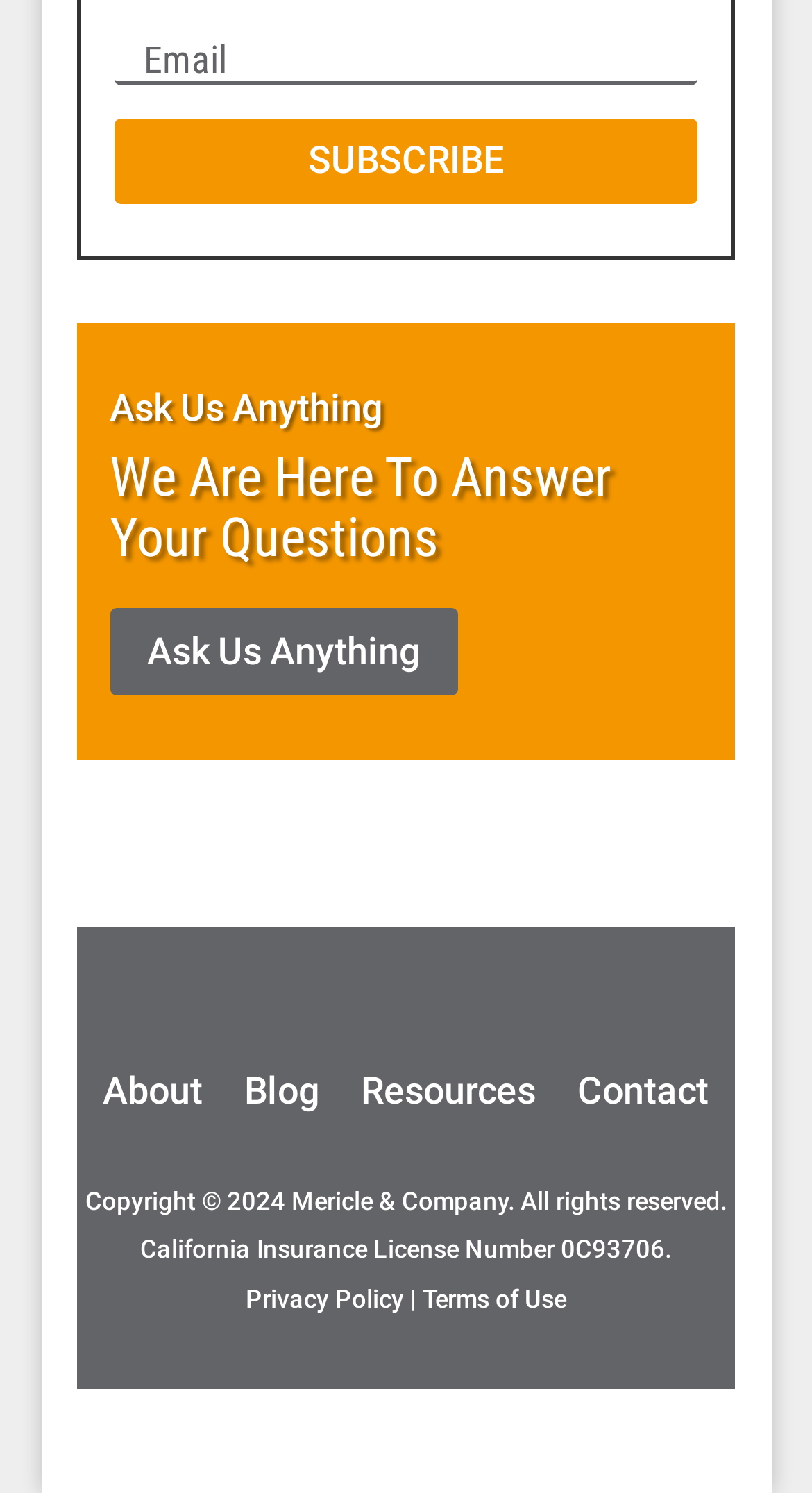Given the element description "Terms of Use", identify the bounding box of the corresponding UI element.

[0.52, 0.861, 0.697, 0.88]